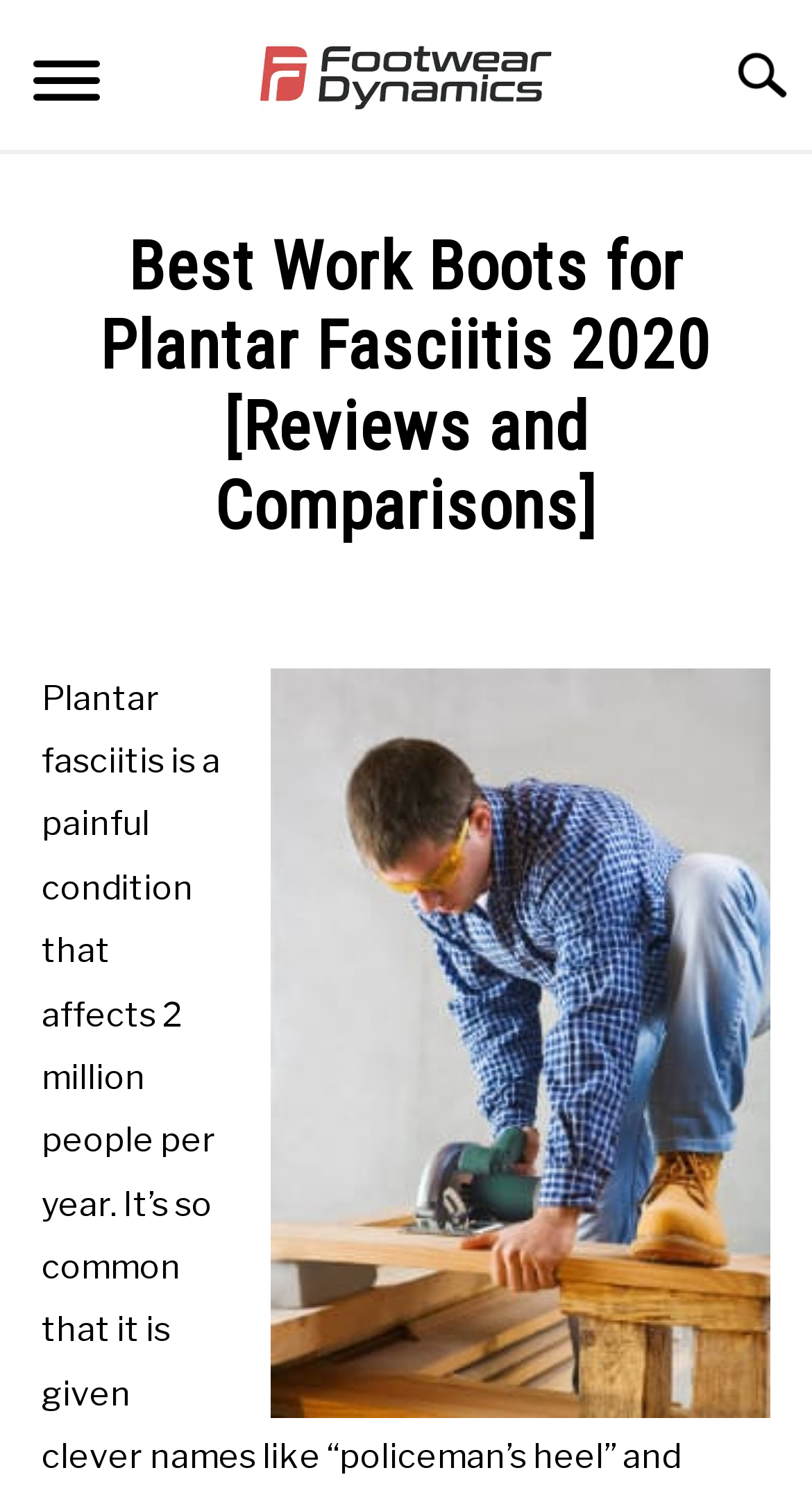Determine the bounding box coordinates of the region that needs to be clicked to achieve the task: "Go to the 'ABOUT US' page".

[0.0, 0.499, 1.0, 0.565]